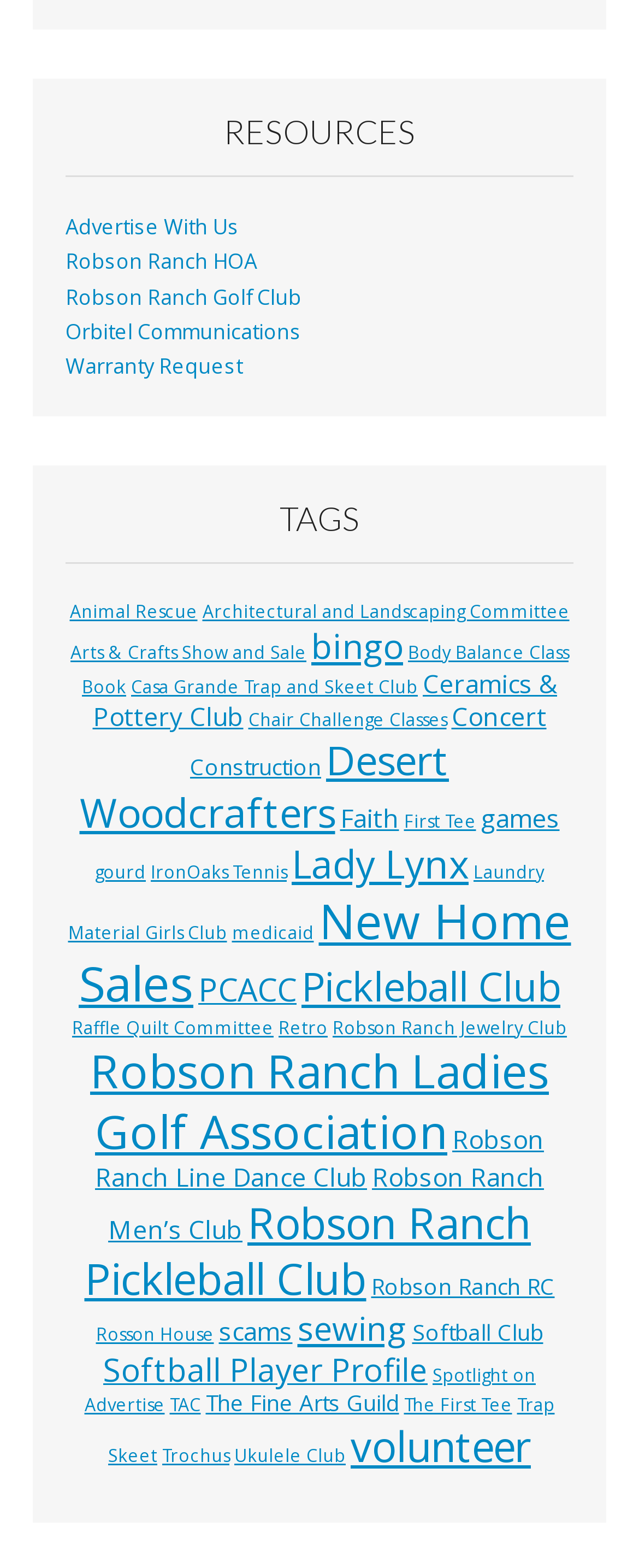Bounding box coordinates are given in the format (top-left x, top-left y, bottom-right x, bottom-right y). All values should be floating point numbers between 0 and 1. Provide the bounding box coordinate for the UI element described as: Robson Ranch Line Dance Club

[0.149, 0.716, 0.851, 0.762]